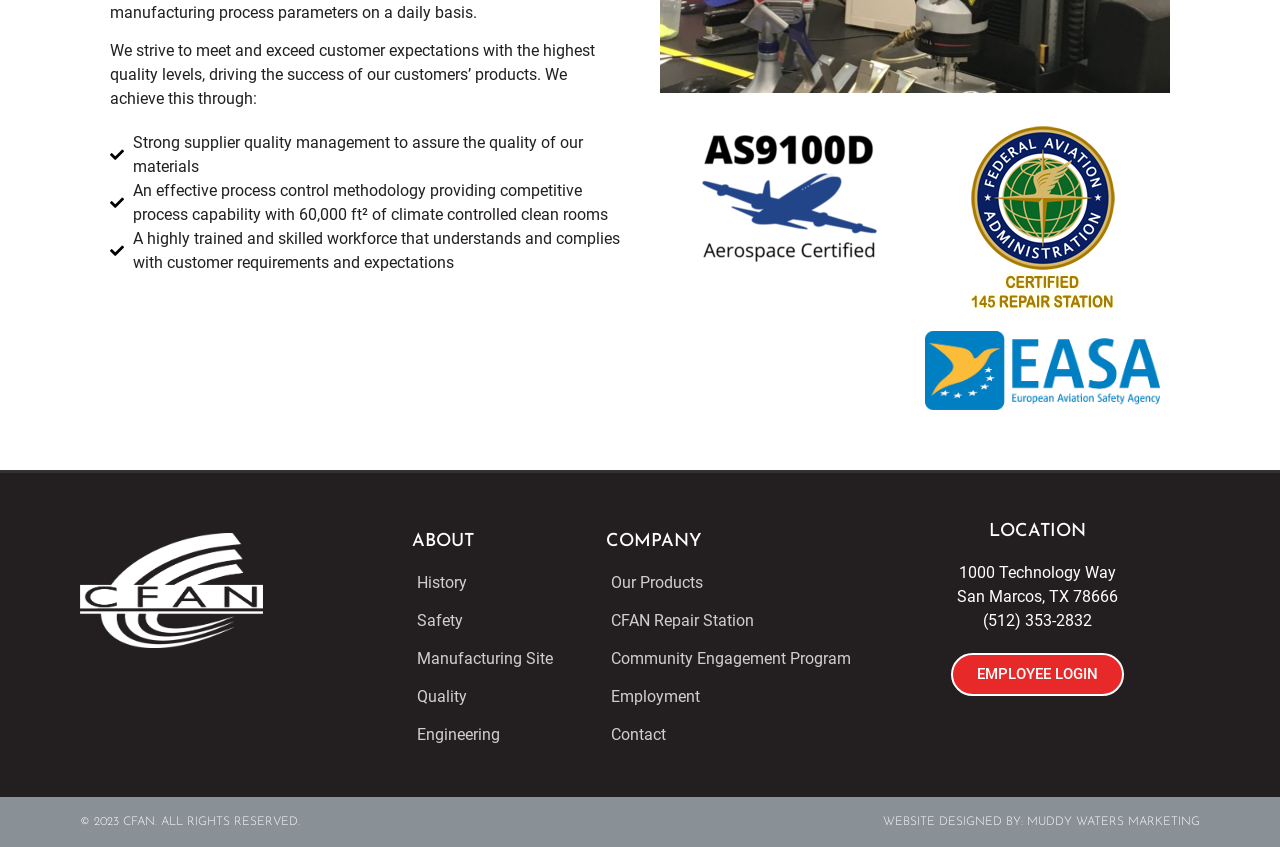Can you specify the bounding box coordinates of the area that needs to be clicked to fulfill the following instruction: "Click the HOME link"?

None